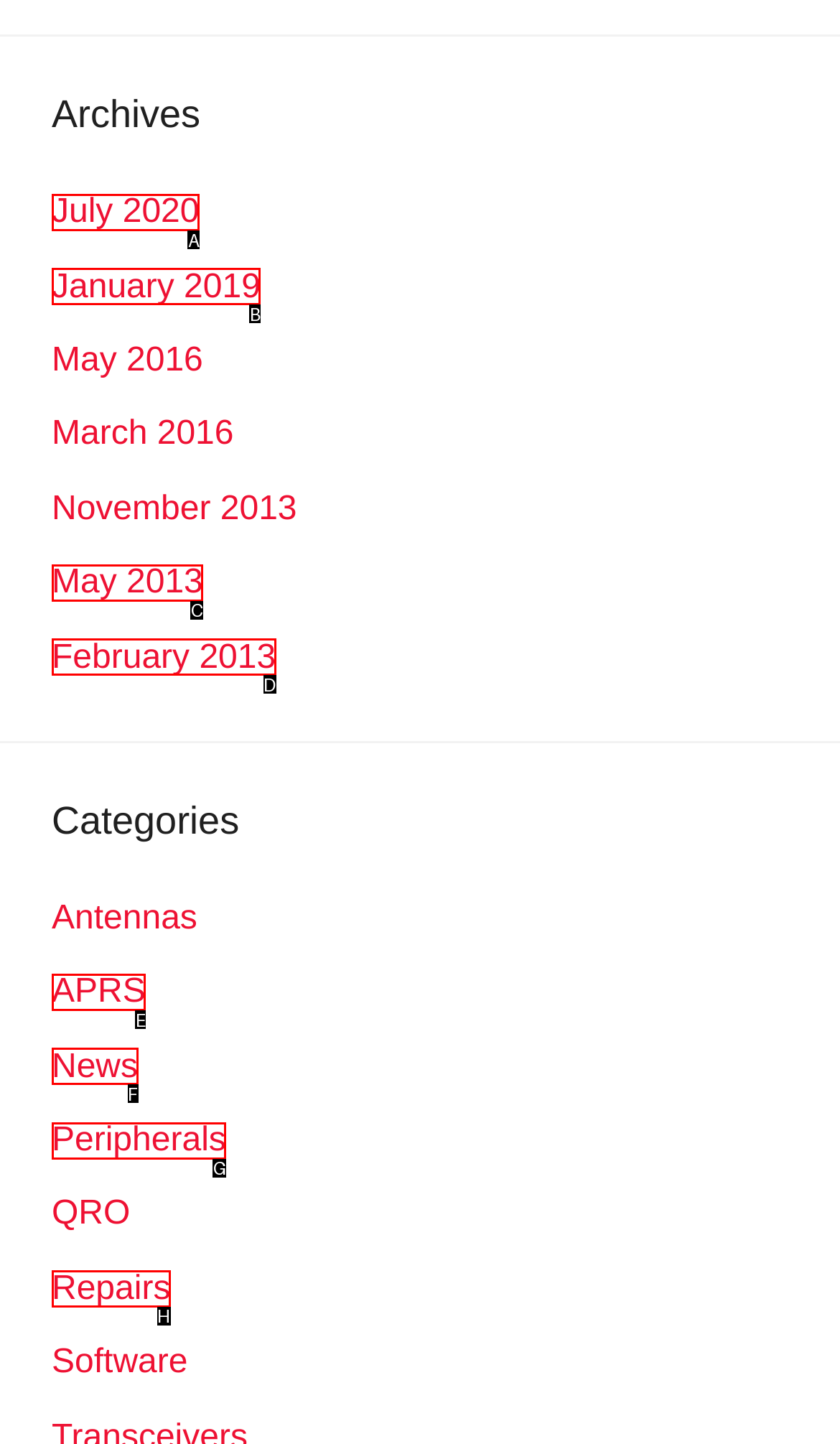Select the letter that aligns with the description: Peripherals. Answer with the letter of the selected option directly.

G